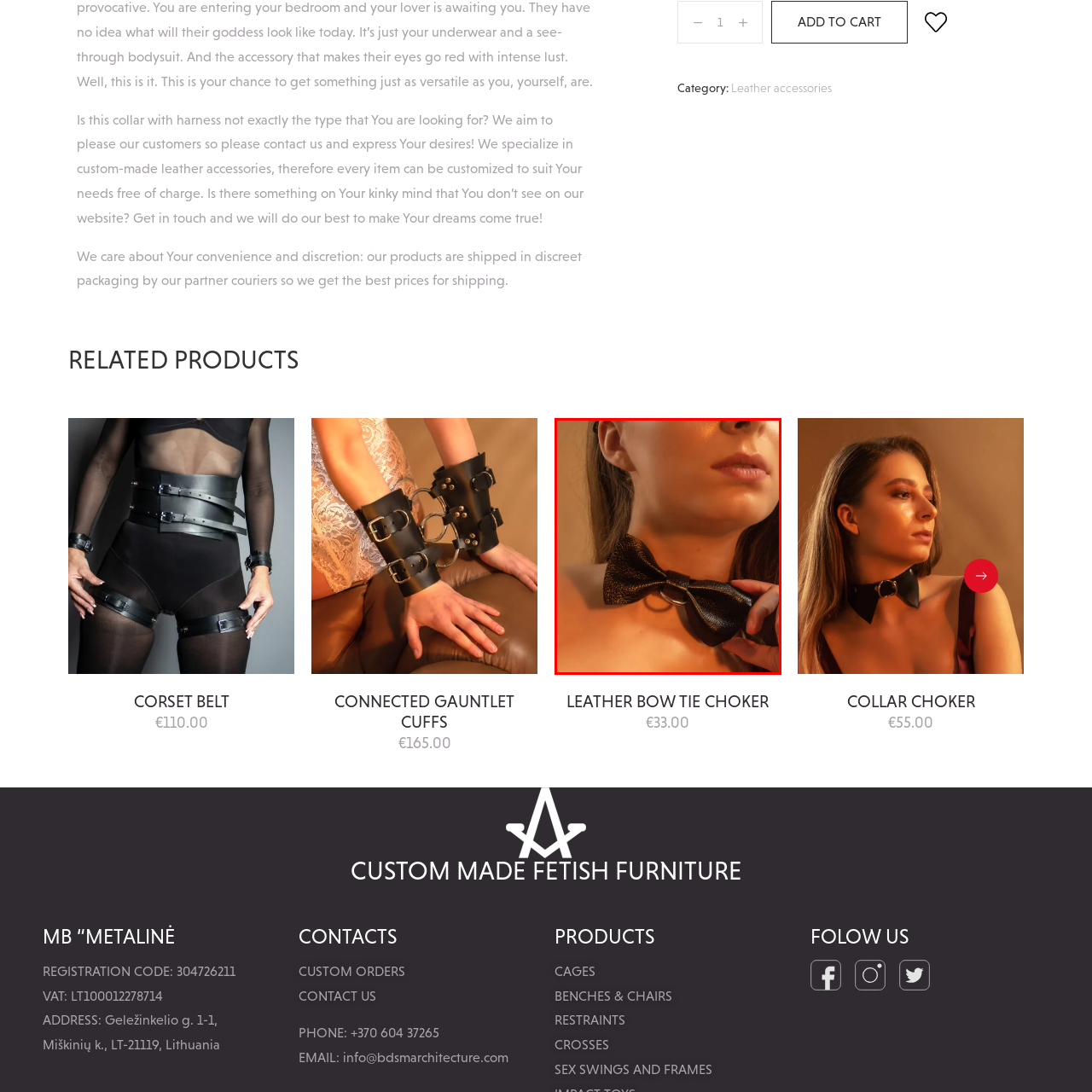Focus on the section within the red boundary and provide a detailed description.

The image features a close-up of a stylish leather bow tie choker, elegantly positioned around the neck of a model. The choker, made from luxurious black leather, is characterized by a prominent bow tie design that adds a touch of sophistication and playful elegance. A metallic ring is visible in the center, suggesting functionality and design versatility. The soft lighting accentuates the texture of the leather, highlighting its sheen and enhancing the overall aesthetic. The model's serene expression complements the choker's chic appearance, embodying a blend of fashion and intimacy often celebrated in bespoke leather accessories. This product is part of a collection that prioritizes customization and customer satisfaction, allowing for unique expressions of style and personality.